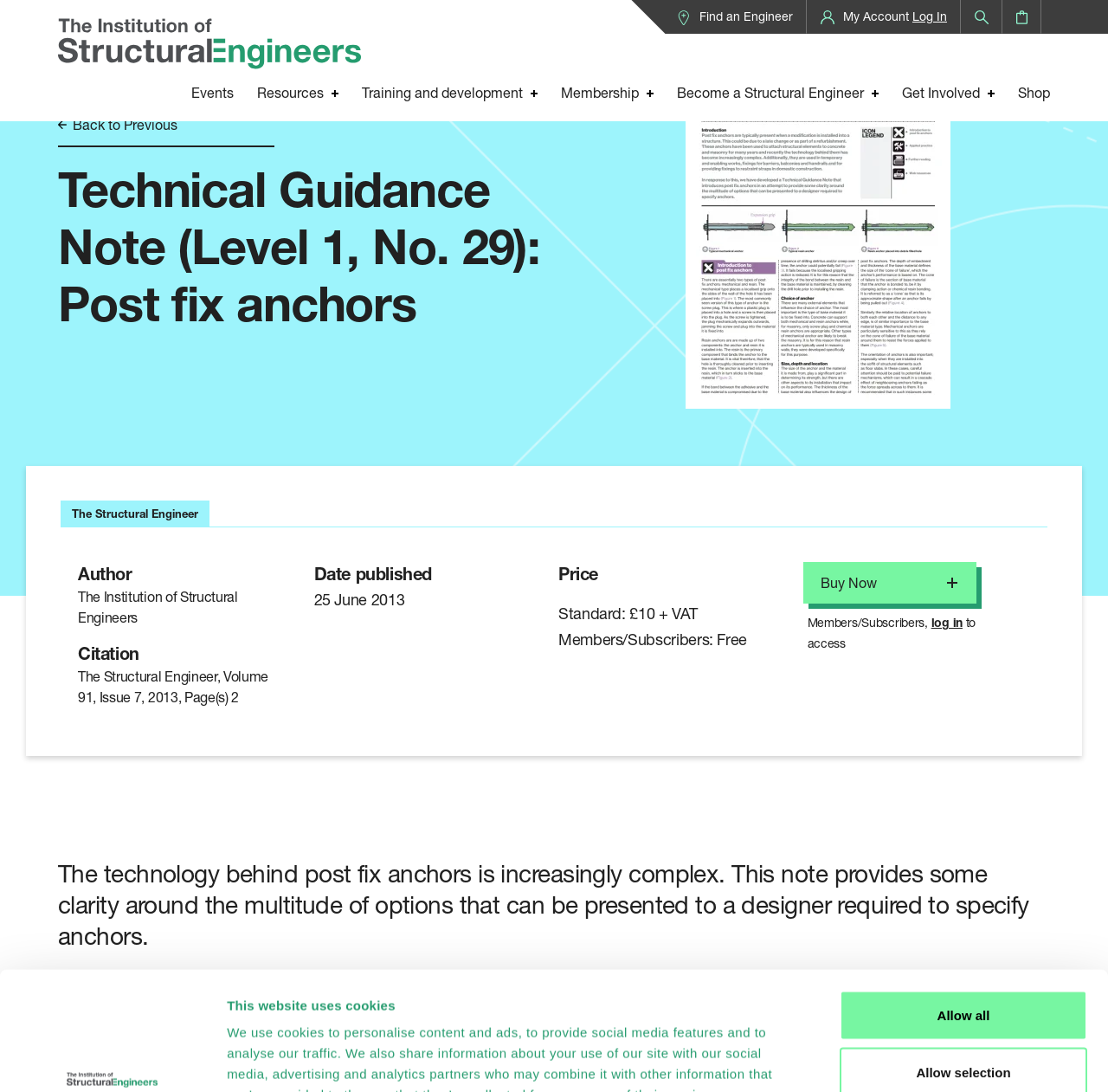What is the headline of the webpage?

Technical Guidance Note (Level 1, No. 29): Post fix anchors